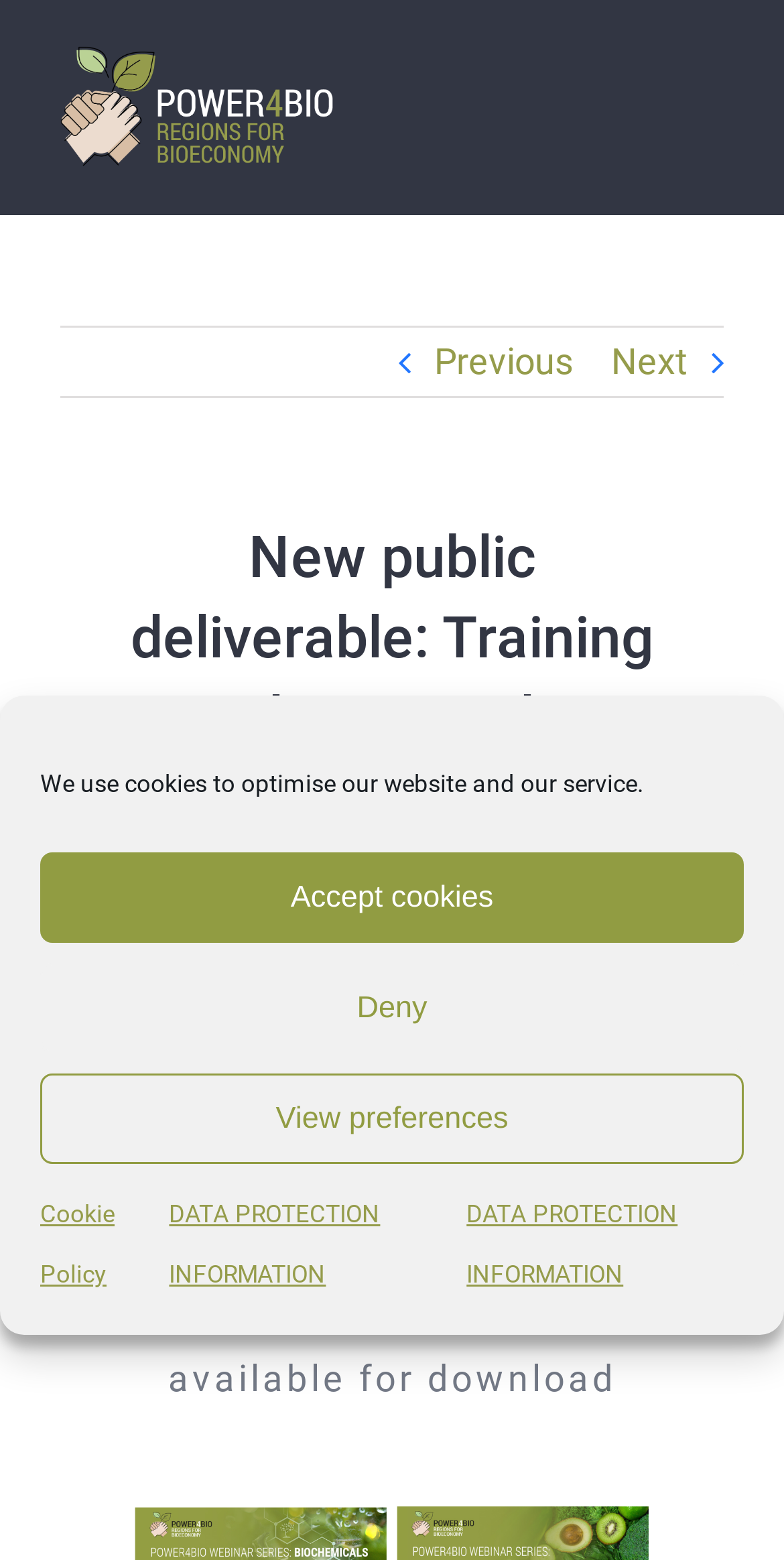Determine the main text heading of the webpage and provide its content.

New public deliverable: Training design and materials for increasing the bioeconomy capacity of regional stakeholders